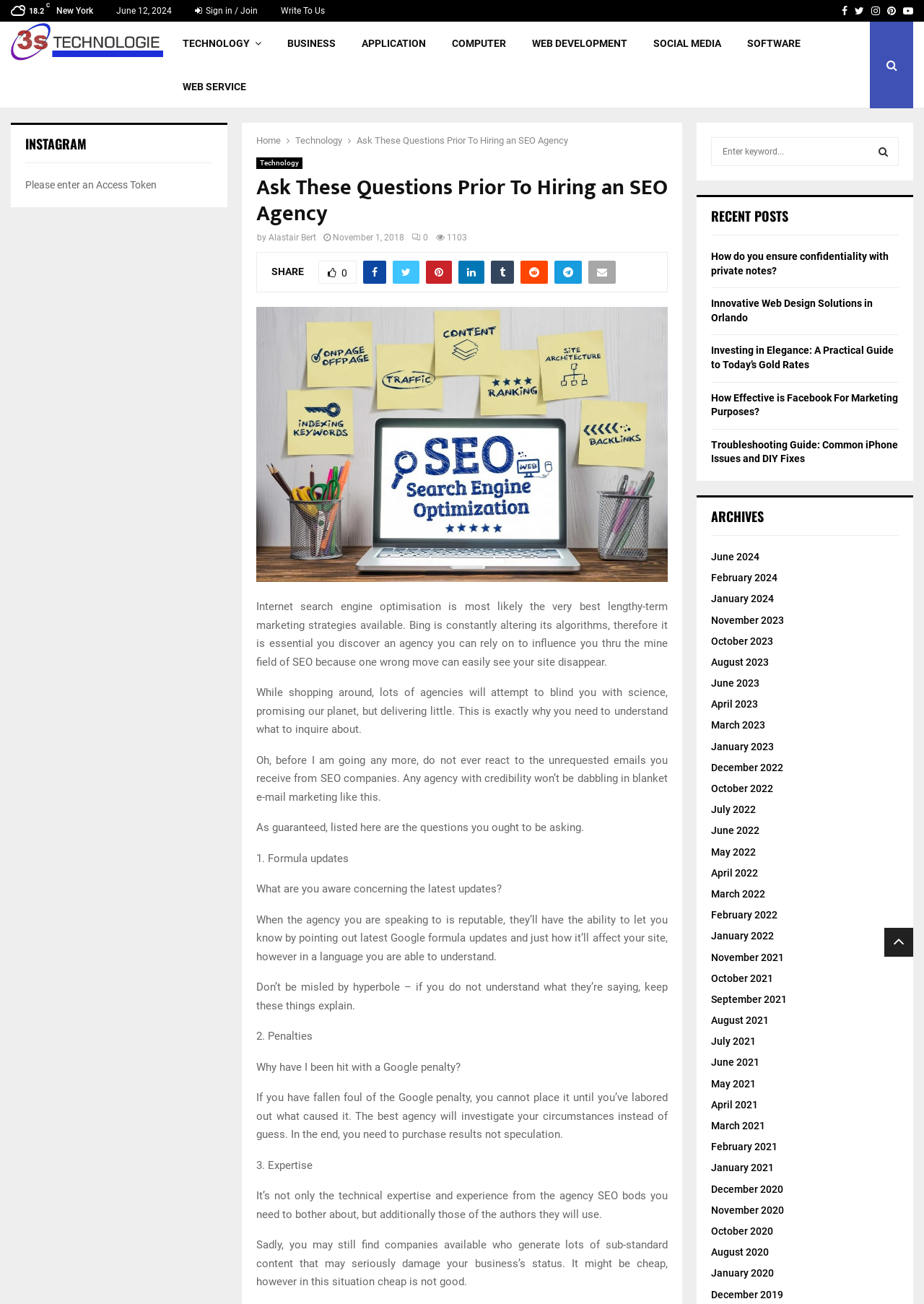What is the third question to ask an SEO agency?
Please provide a single word or phrase as your answer based on the screenshot.

Expertise